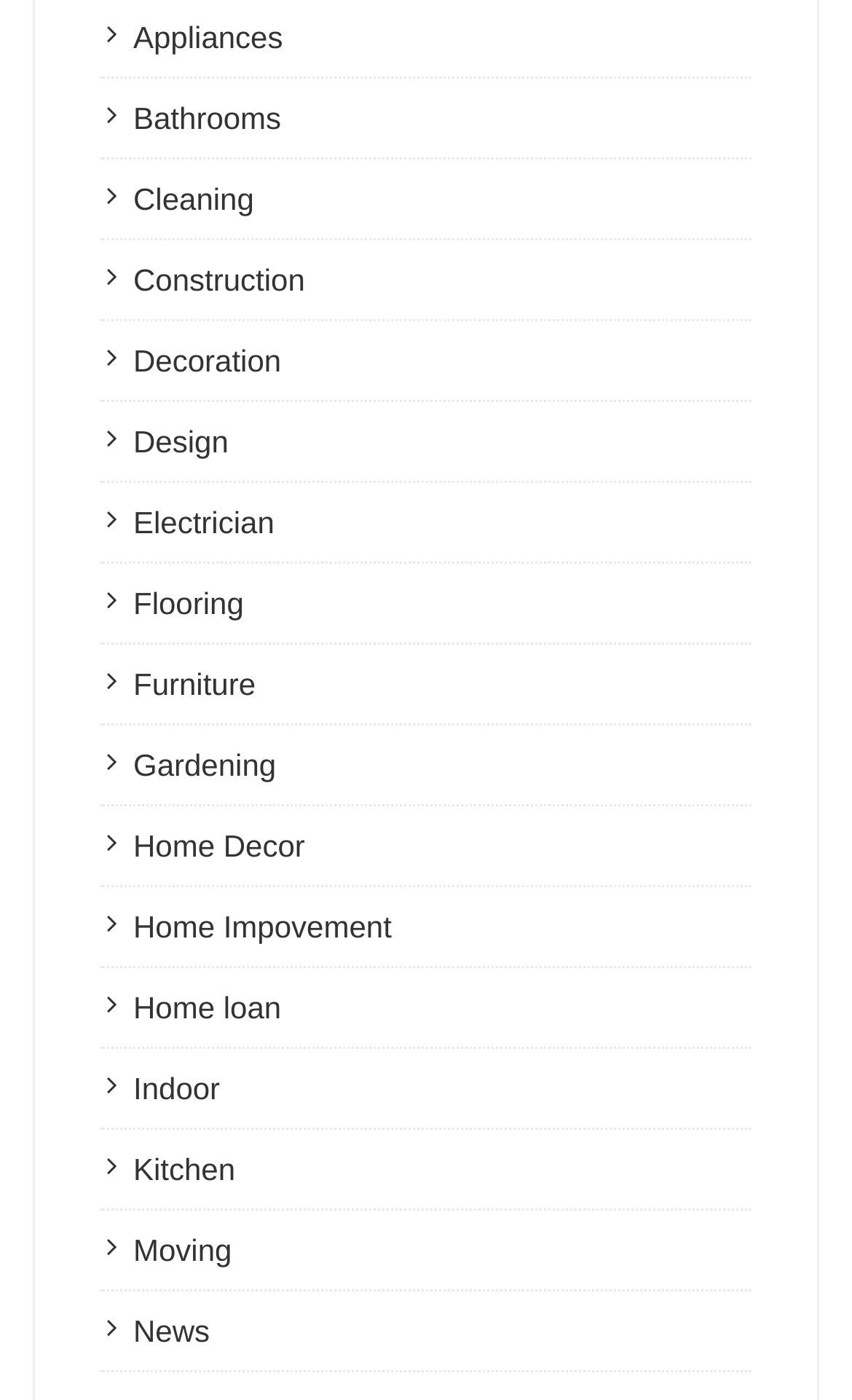Locate the bounding box coordinates of the element that should be clicked to fulfill the instruction: "Read News".

[0.156, 0.939, 0.246, 0.964]